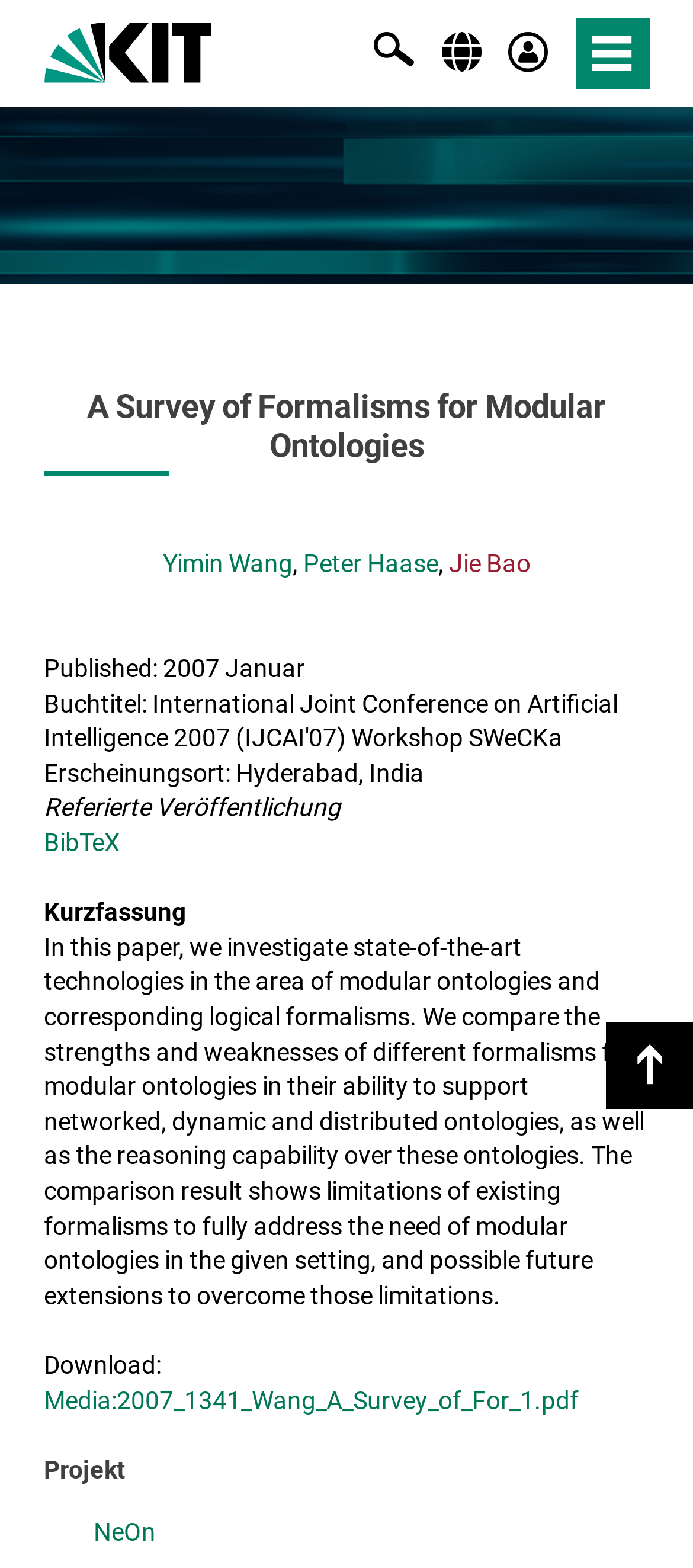Please determine the bounding box coordinates for the UI element described as: "Navigation".

[0.265, 0.213, 0.44, 0.231]